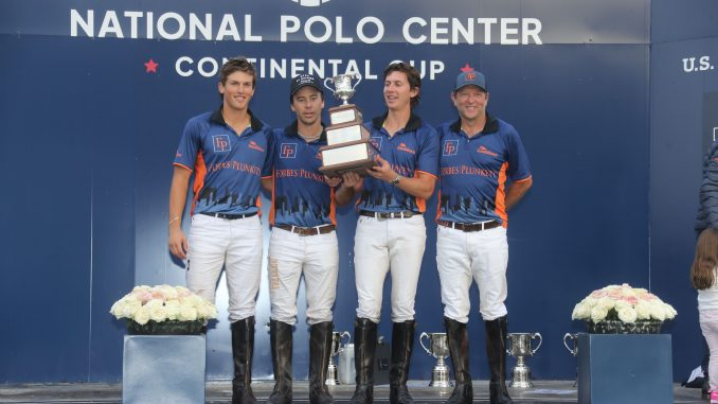Elaborate on the elements present in the image.

In a moment of triumph captured at the National Polo Center, the Forbes Plunkett team celebrates their victory in the Continental Cup. Standing proudly on the podium, the team members, dressed in their distinctive blue and orange uniforms with the team name emblazoned on their shirts, hold up the prestigious trophy that symbolizes their hard-earned success. Their expressions reflect joy and accomplishment, highlighting their teamwork and dedication throughout the competition. Behind them, a backdrop bearing the event's name and the logos of the National Polo Center underscores the significance of this achievement. To the side, elegant floral arrangements and other trophies signify the celebration of this important polo event, marking the start of the 2024 polo season.